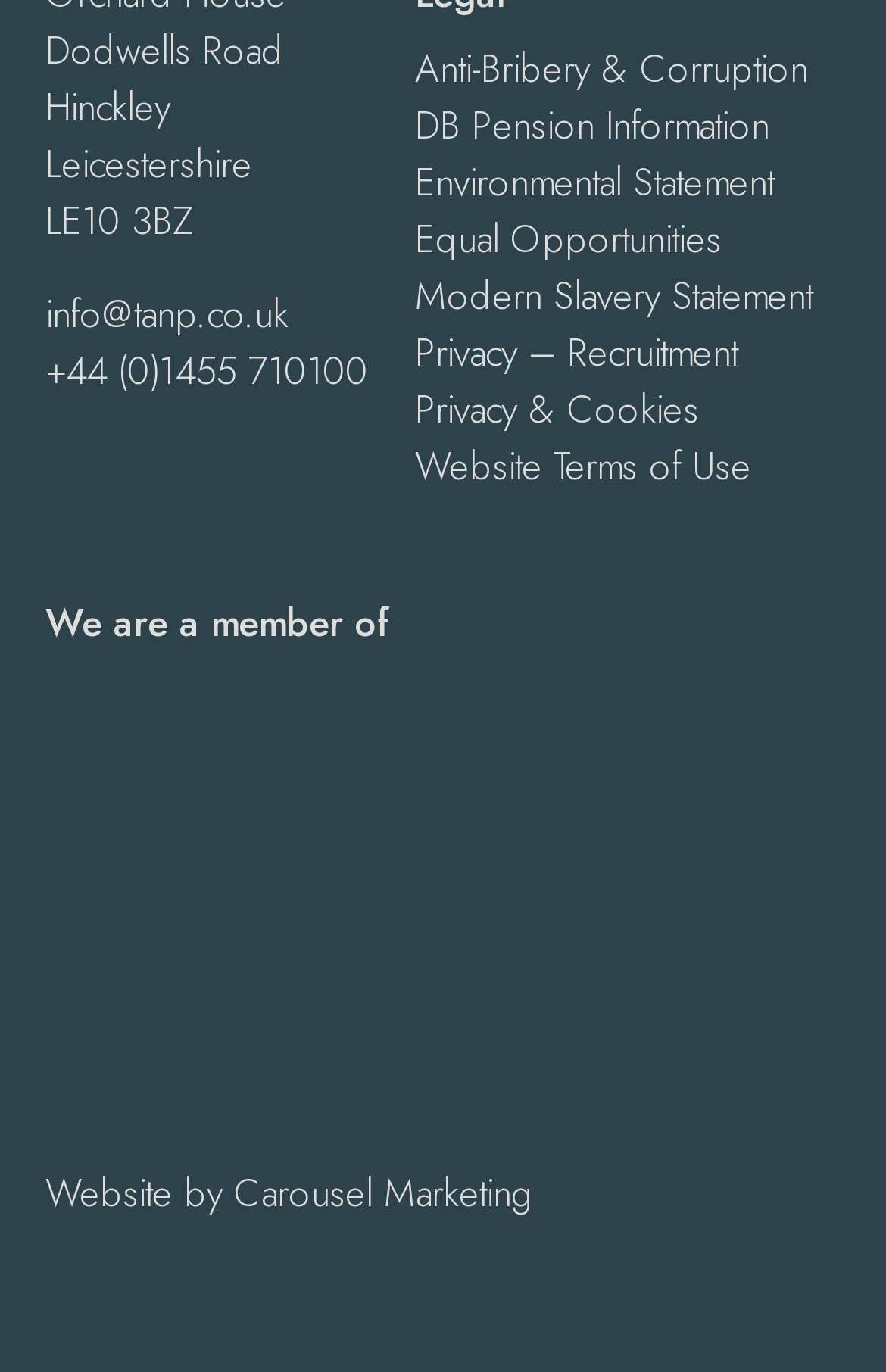Locate the bounding box coordinates of the element's region that should be clicked to carry out the following instruction: "Visit the Carousel Marketing website". The coordinates need to be four float numbers between 0 and 1, i.e., [left, top, right, bottom].

[0.264, 0.85, 0.603, 0.889]